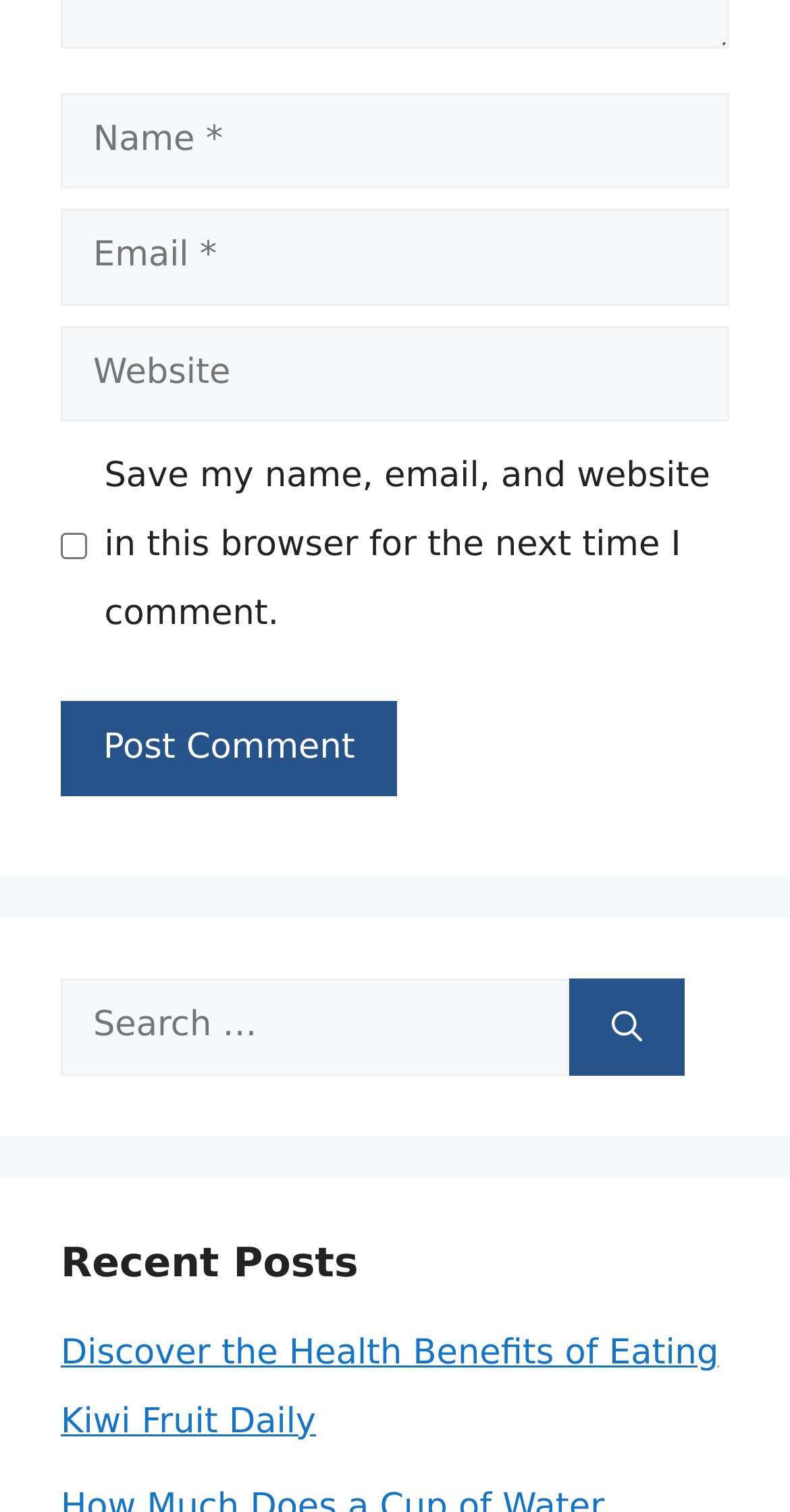What is the category of the recent post?
From the screenshot, supply a one-word or short-phrase answer.

Health